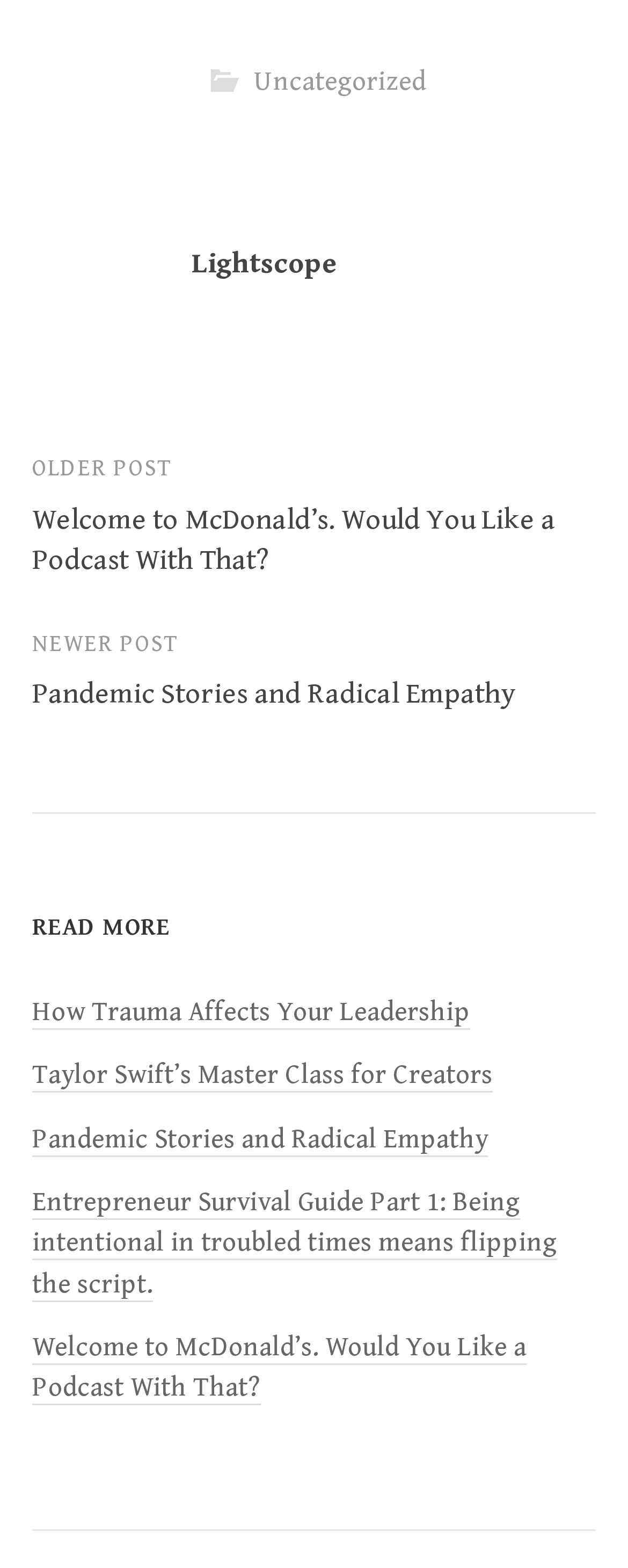What is the category of the link 'Lightscope'?
Please provide a single word or phrase in response based on the screenshot.

Uncategorized